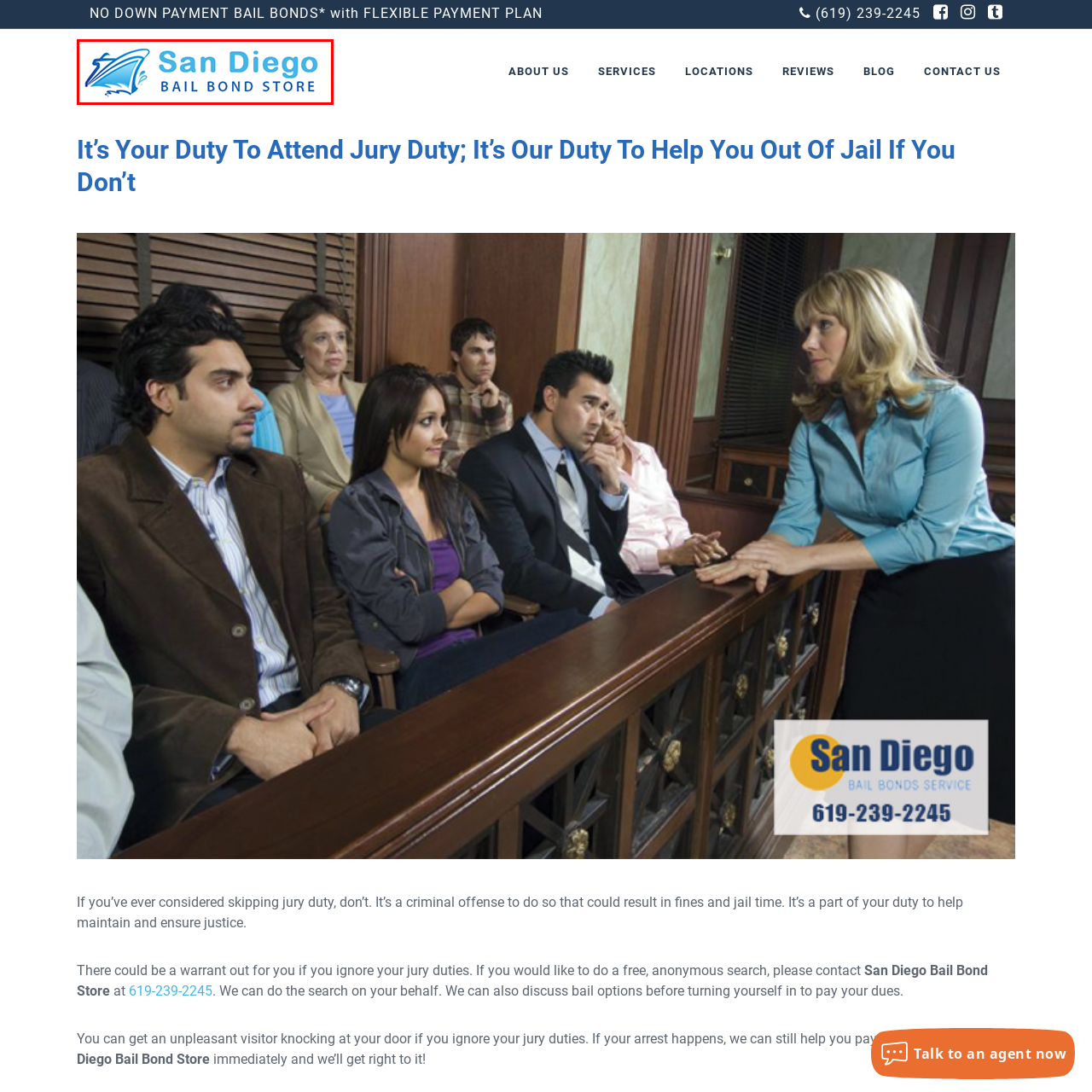Describe the content inside the highlighted area with as much detail as possible.

The image showcases the logo of "San Diego Bail Bond Store," featuring a stylized depiction of a boat. The name is prominently displayed in a bold, modern font with a vibrant blue color that conveys trust and professionalism. This emblem represents the company's commitment to providing bail bond services in San Diego, emphasizing their role in assisting clients through challenging legal situations. The logo serves as a visual centerpiece for the business, reflecting its identity and mission to help those in need.